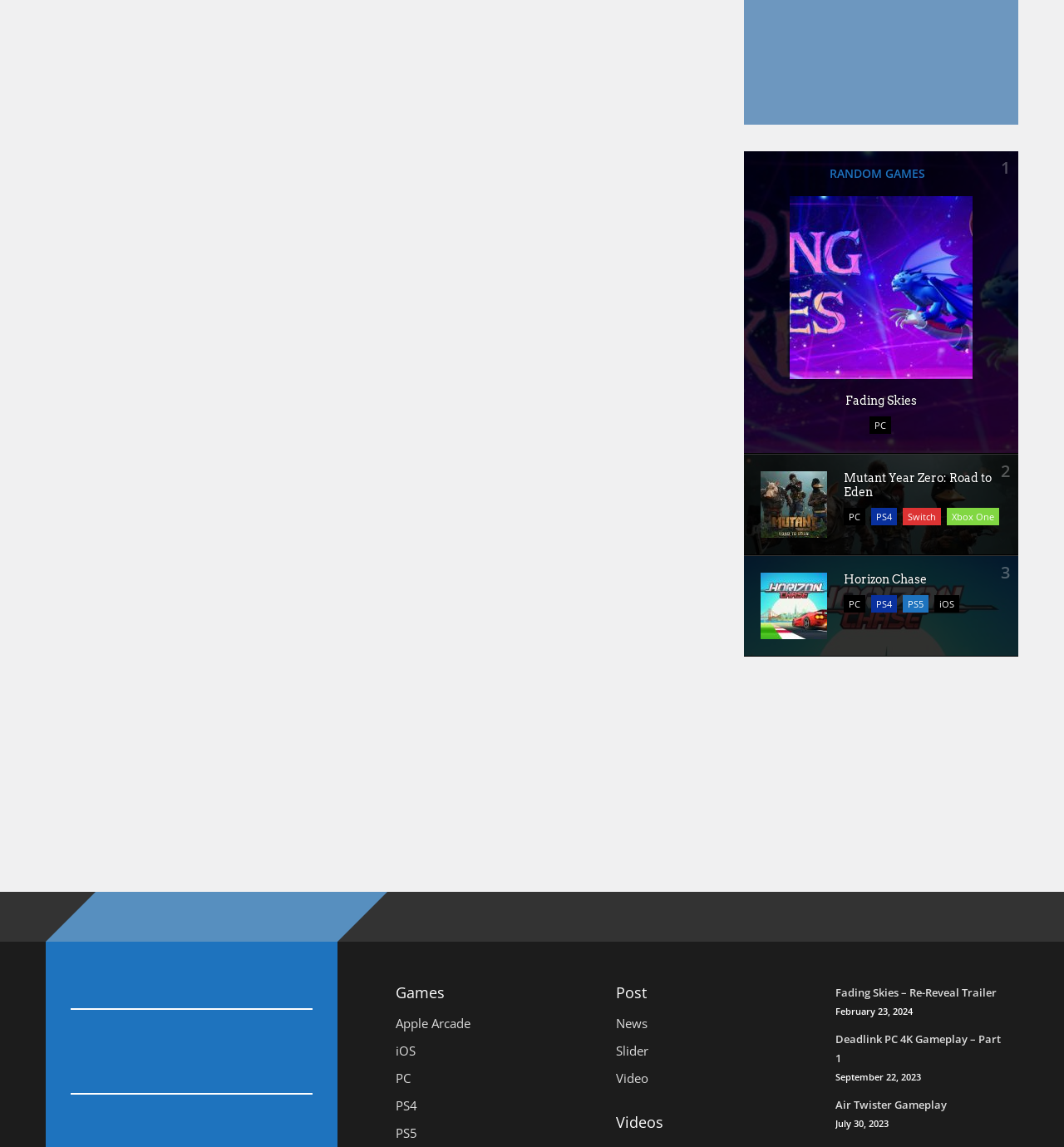Locate the bounding box coordinates of the element that needs to be clicked to carry out the instruction: "Click the 'Diving Deeper' button". The coordinates should be given as four float numbers ranging from 0 to 1, i.e., [left, top, right, bottom].

None